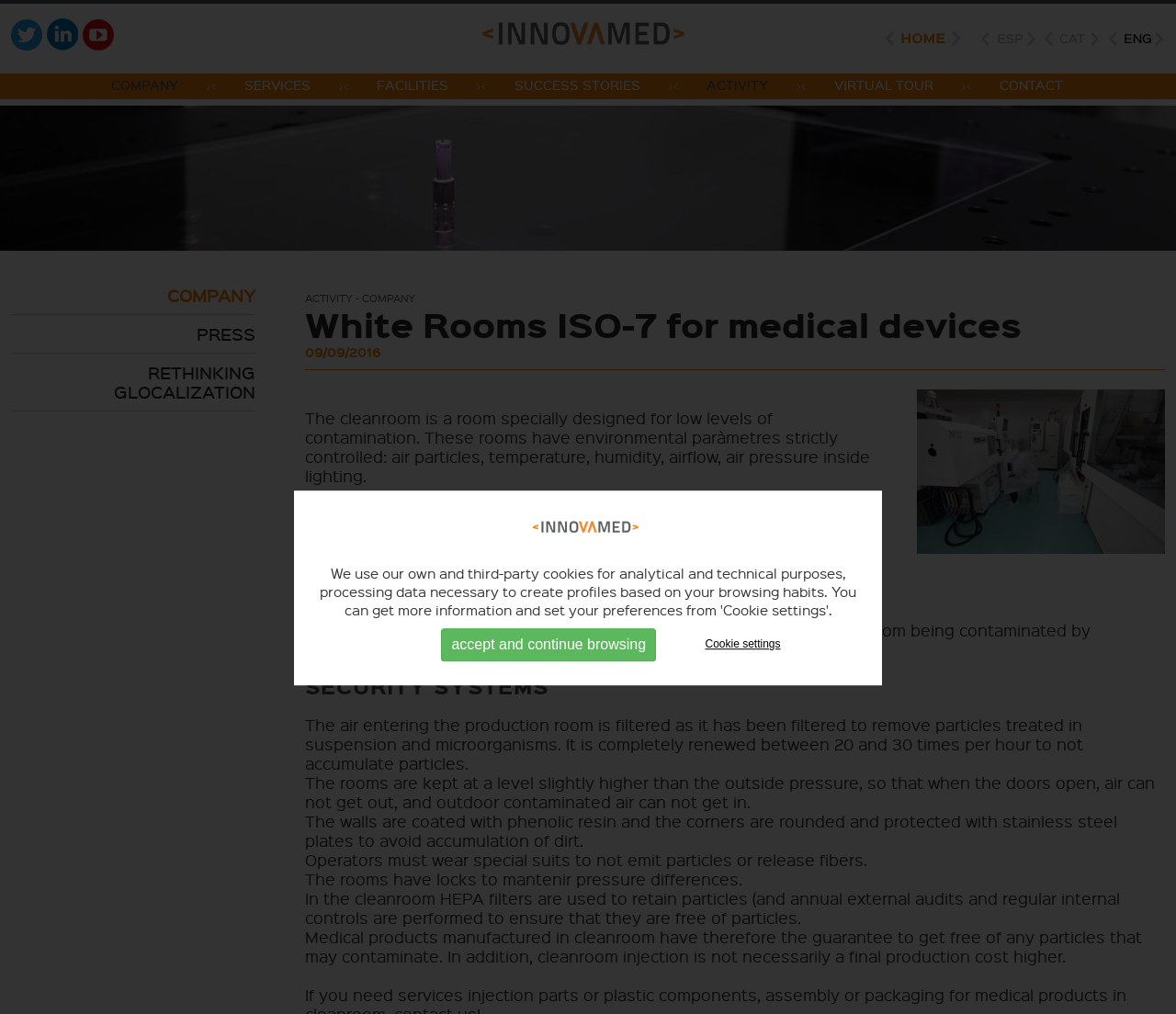Pinpoint the bounding box coordinates of the element to be clicked to execute the instruction: "Click on Twitter".

[0.009, 0.033, 0.036, 0.053]